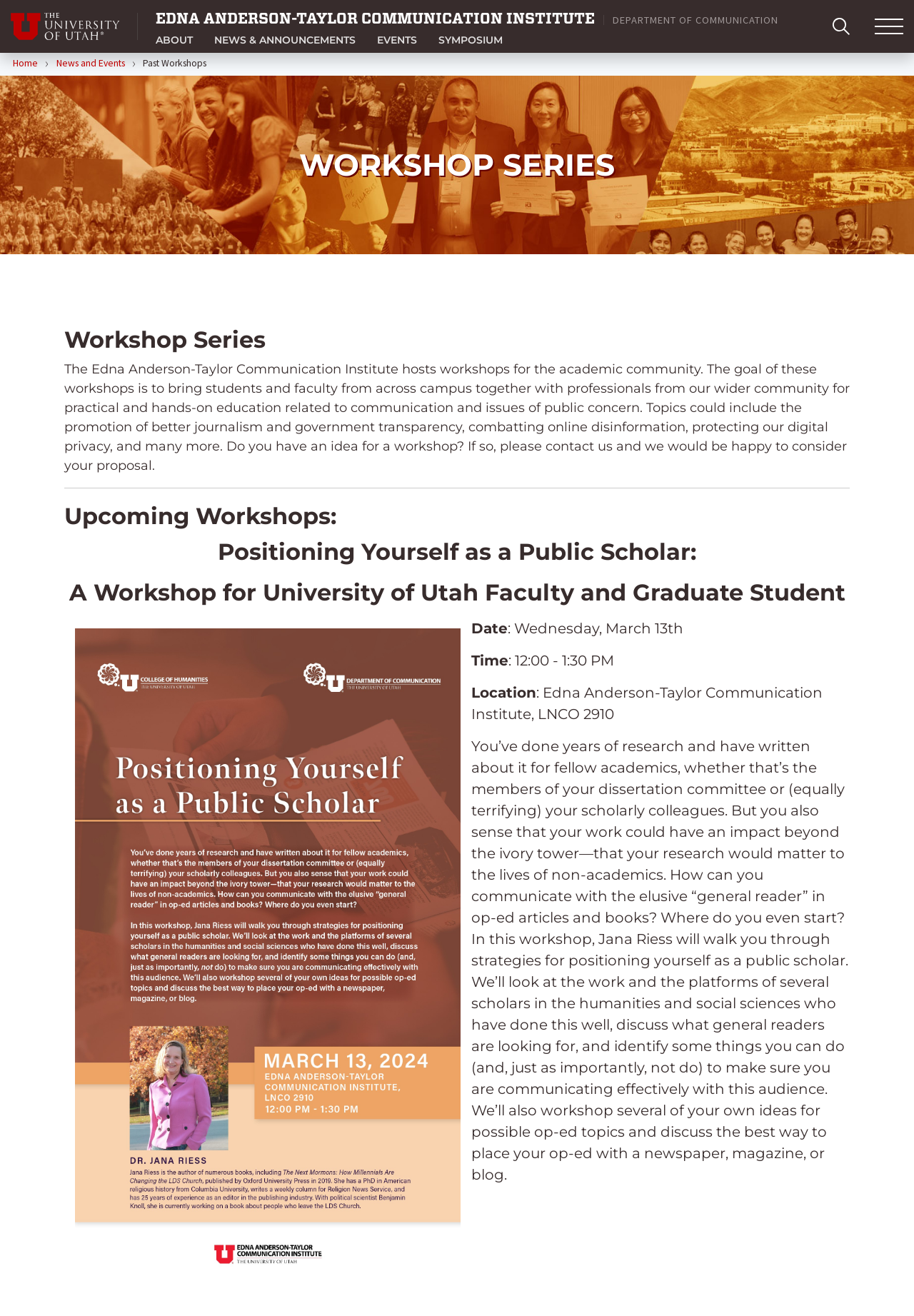What is the date of the upcoming workshop?
Using the image, give a concise answer in the form of a single word or short phrase.

Wednesday, March 13th